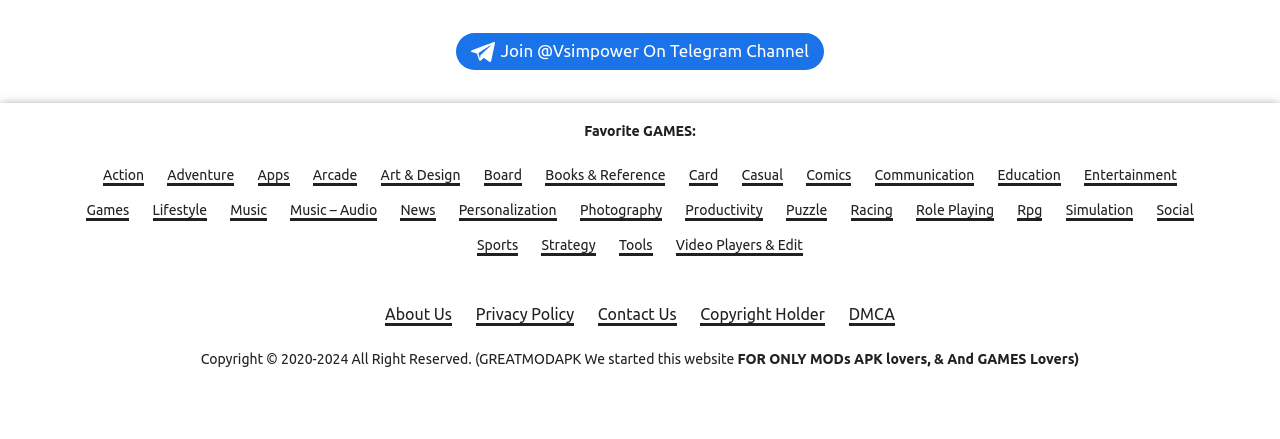What are the categories of games listed on the webpage?
Analyze the screenshot and provide a detailed answer to the question.

The webpage lists various categories of games, including Action, Adventure, Arcade, Board, Card, Casual, and more, indicating that the webpage is categorizing games into different genres.